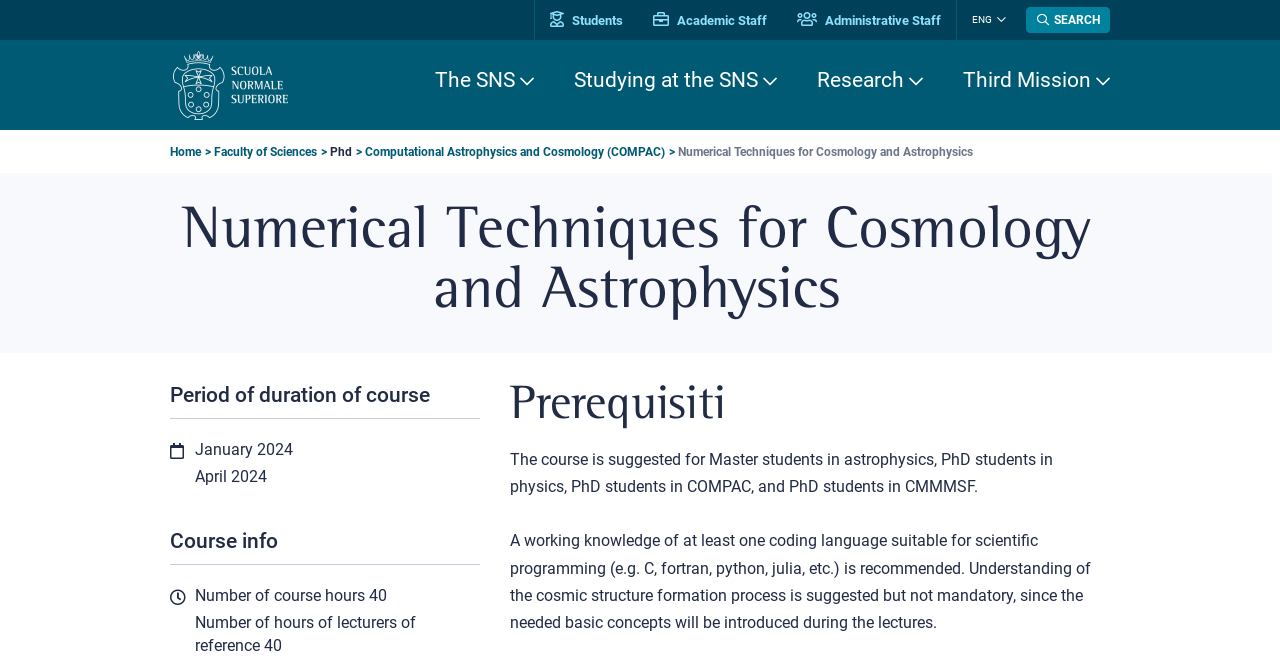Determine the bounding box coordinates of the element's region needed to click to follow the instruction: "Go to the home page". Provide these coordinates as four float numbers between 0 and 1, formatted as [left, top, right, bottom].

[0.133, 0.075, 0.227, 0.182]